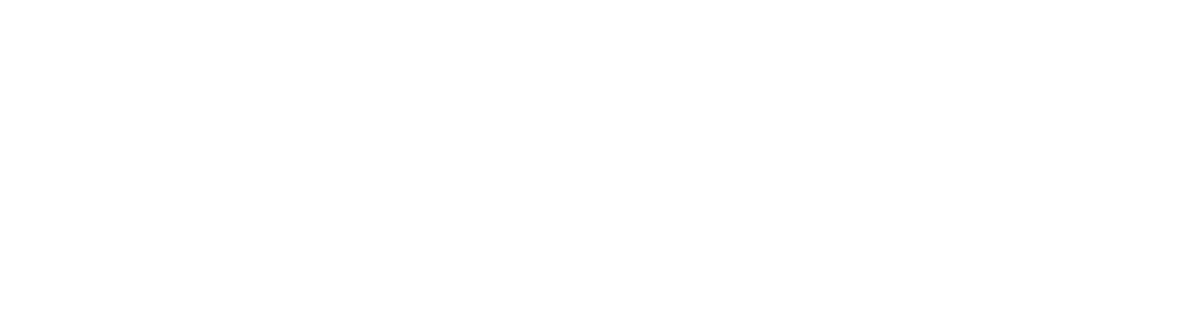Explain the scene depicted in the image, including all details.

The image showcases the exterior of The Mercantile in Liverpool, offering a glimpse into the architecture and design of this property. The caption highlights its prime location in the L1 city center and emphasizes features appealing to prospective buyers, including full renovations and the allure of modern living. With prices starting from £199,950 and an attractive prospect of 6% assured net rental returns, this property stands out in the competitive market. The image is part of a broader discussion about Manchester's property growth and the recovery of the UK market post-lockdown, emphasizing the significant increases in property interest experienced throughout 2020, mirroring trends seen at The Mercantile.